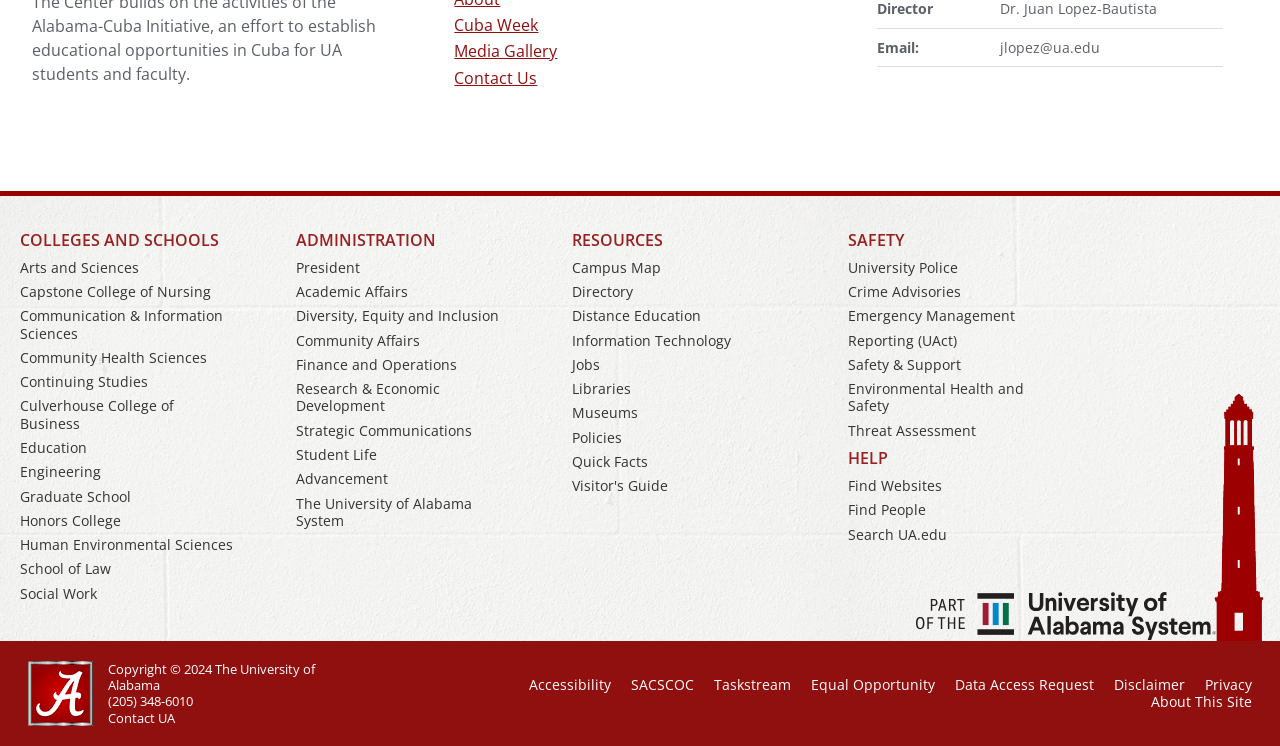What is the name of the university system that the University of Alabama is part of?
Please describe in detail the information shown in the image to answer the question.

I found the name of the university system by looking at the link element with the text 'Part of the University of Alabama System' which is a child of the root element.